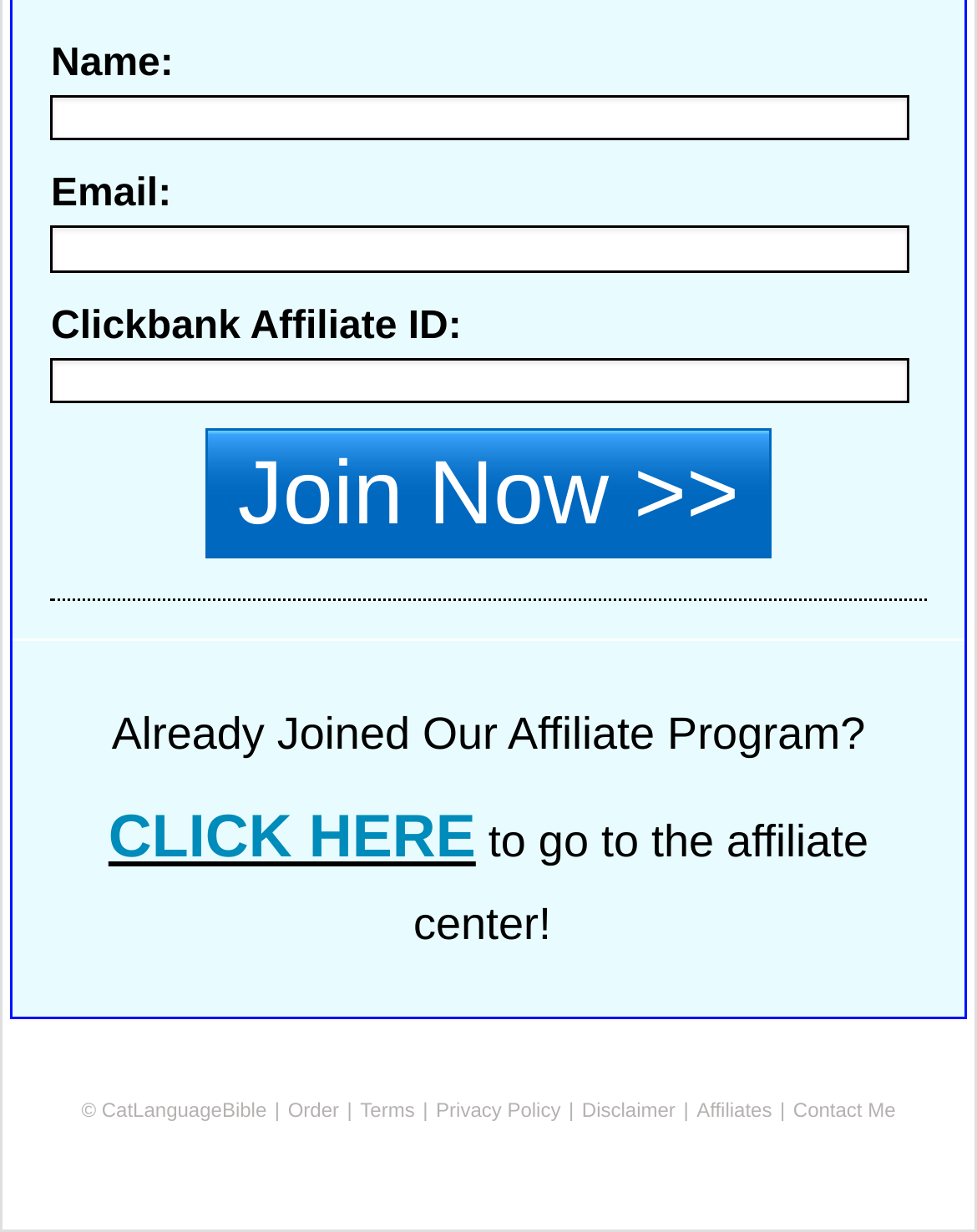Identify the bounding box coordinates of the area that should be clicked in order to complete the given instruction: "Search for something". The bounding box coordinates should be four float numbers between 0 and 1, i.e., [left, top, right, bottom].

None